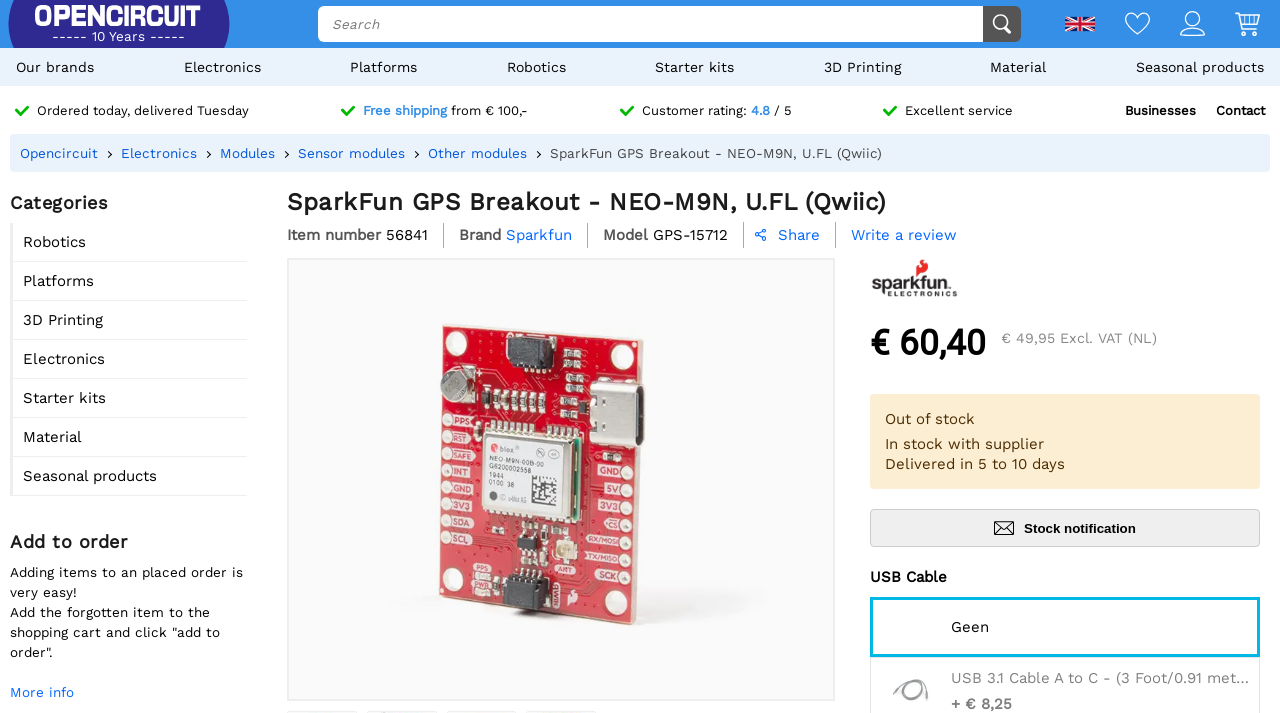Determine the bounding box coordinates of the section to be clicked to follow the instruction: "Search for products". The coordinates should be given as four float numbers between 0 and 1, formatted as [left, top, right, bottom].

[0.249, 0.008, 0.768, 0.059]